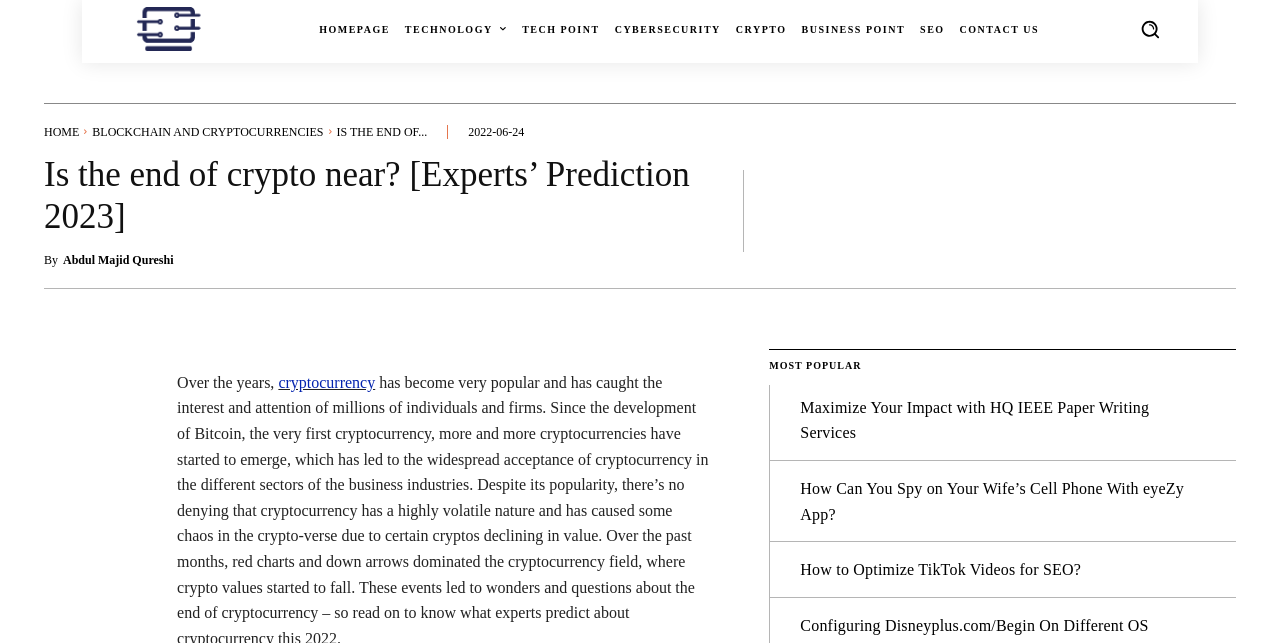What is the topic of the article?
Based on the image, provide a one-word or brief-phrase response.

Cryptocurrency